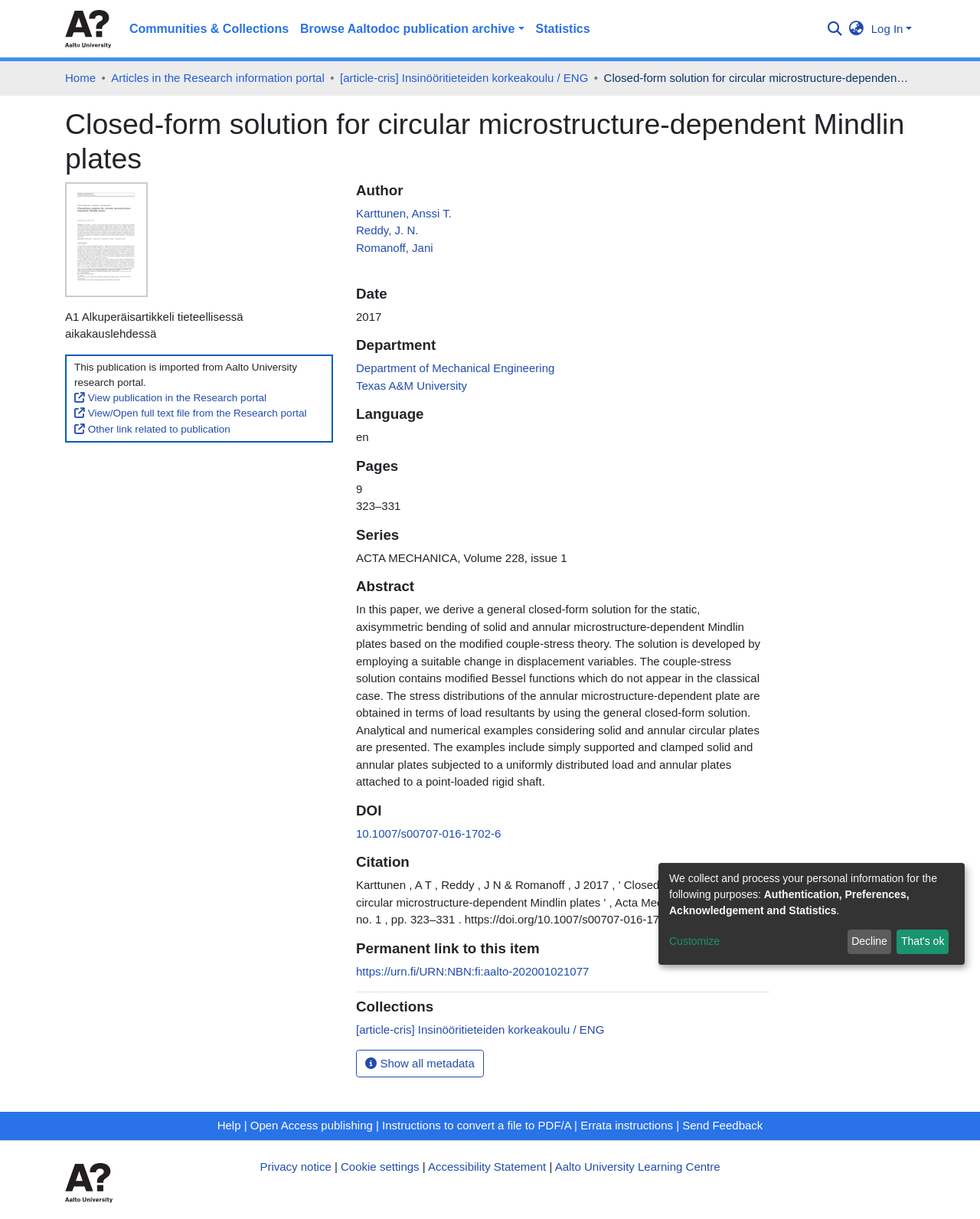Please identify the bounding box coordinates of where to click in order to follow the instruction: "Click on the 'Contact' link".

None